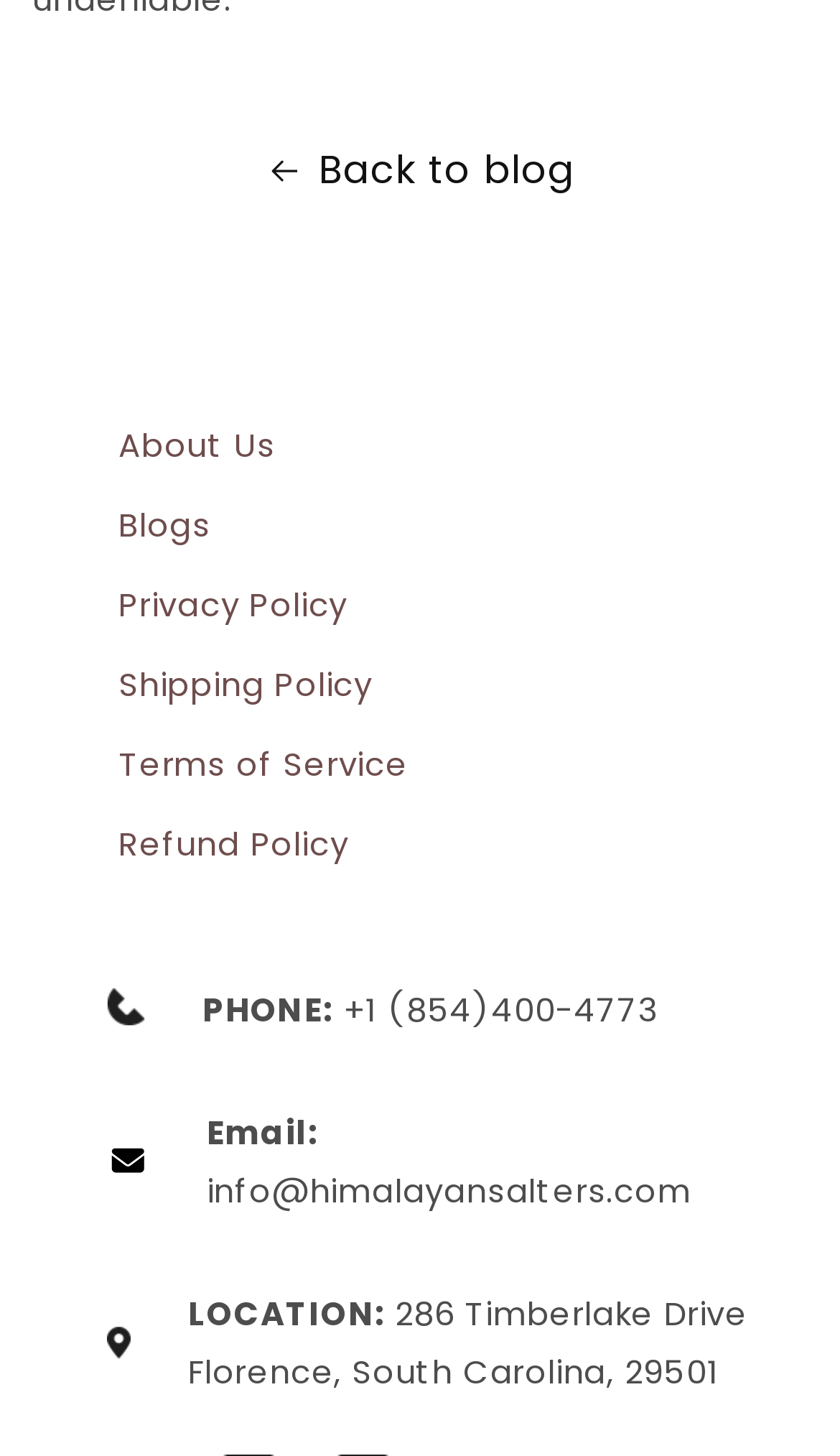What is the location?
Based on the content of the image, thoroughly explain and answer the question.

I found the location by looking at the element with the text 'LOCATION:' and its adjacent static text element which contains the location.